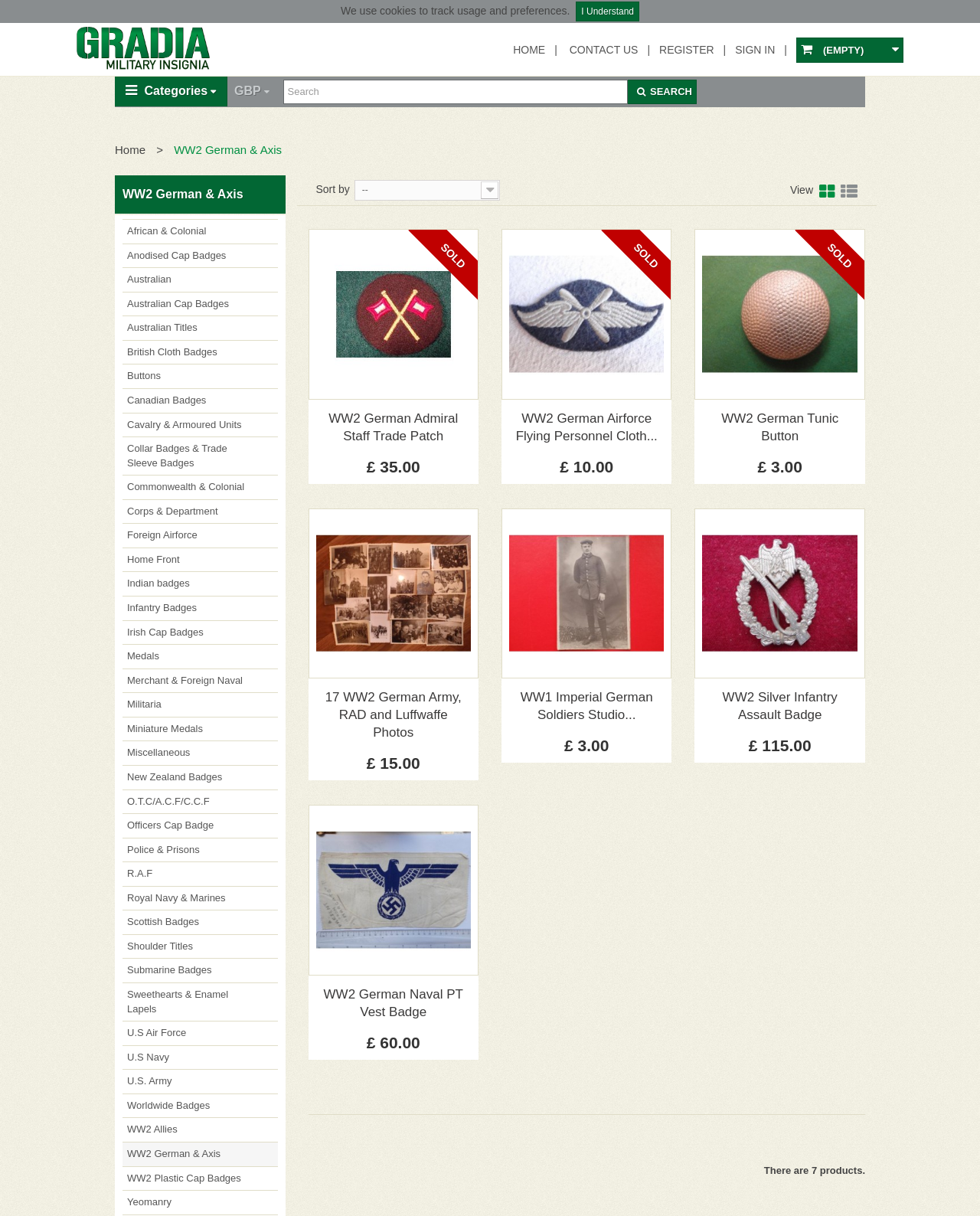Locate the bounding box coordinates of the clickable area needed to fulfill the instruction: "Go to home page".

[0.117, 0.116, 0.148, 0.13]